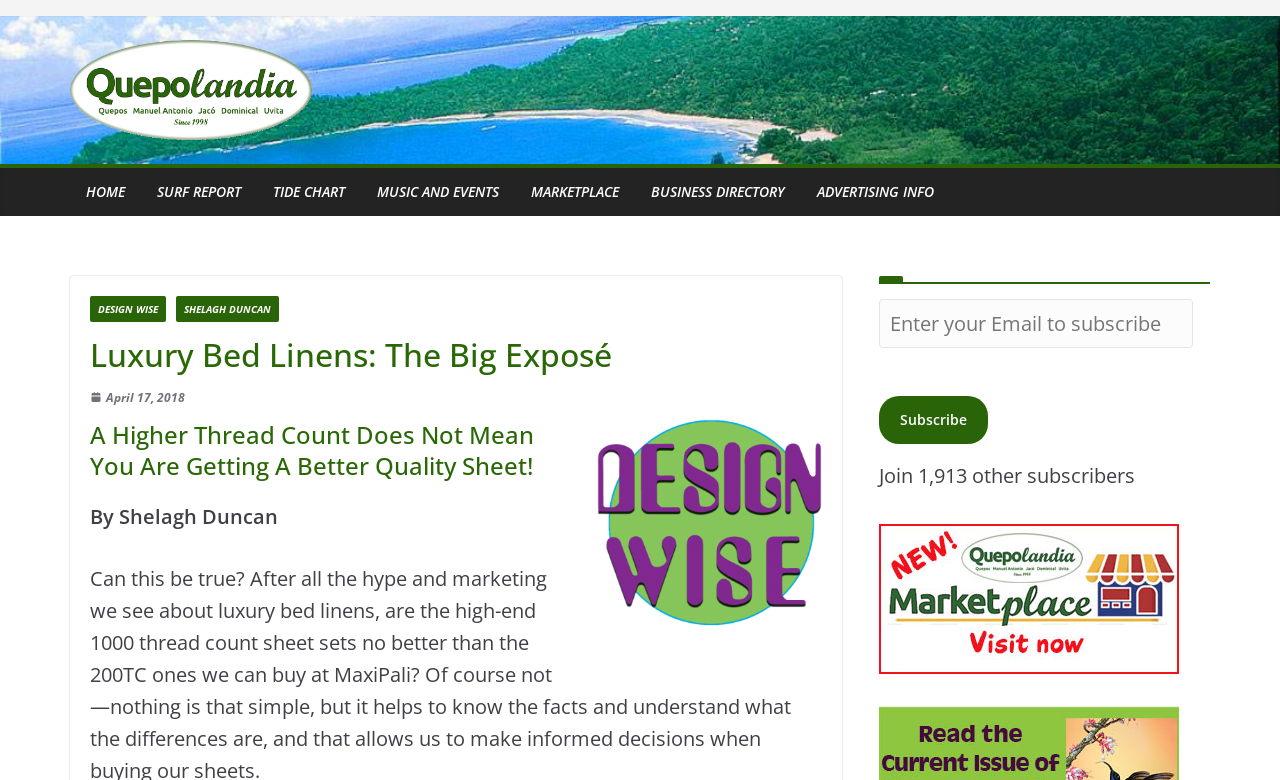Identify the main heading from the webpage and provide its text content.

Luxury Bed Linens: The Big Exposé